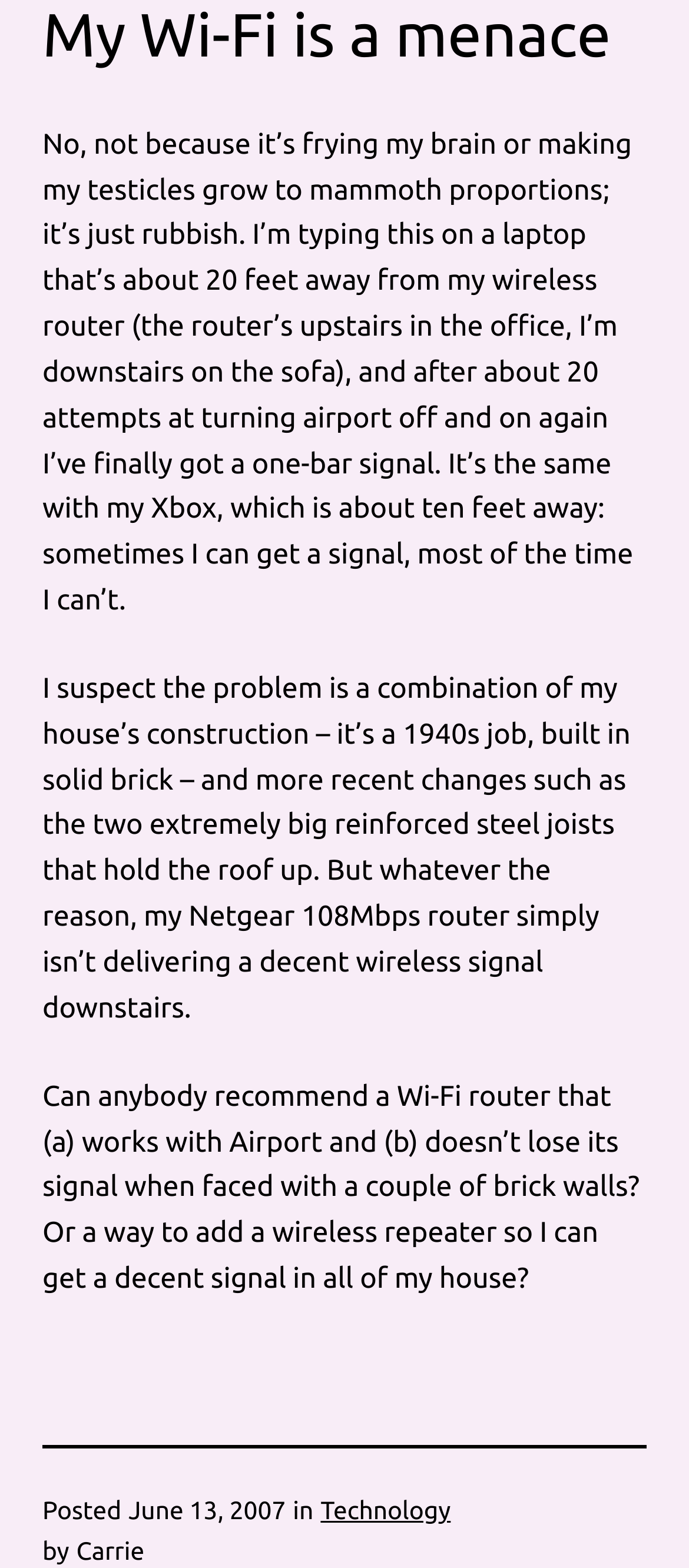Return the bounding box coordinates of the UI element that corresponds to this description: "Technology". The coordinates must be given as four float numbers in the range of 0 and 1, [left, top, right, bottom].

[0.465, 0.954, 0.654, 0.972]